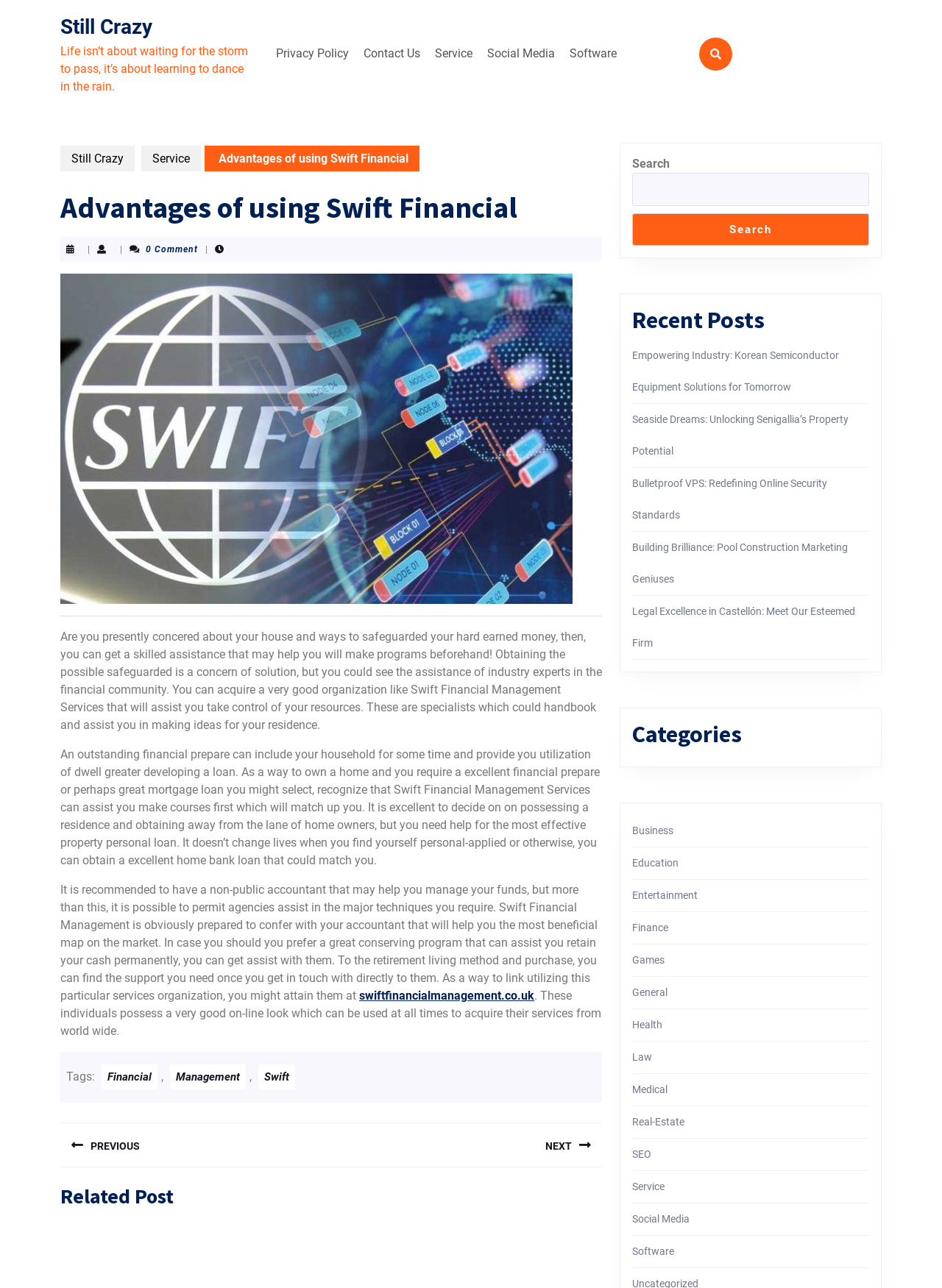What is the purpose of the service?
Based on the image content, provide your answer in one word or a short phrase.

To help with financial planning